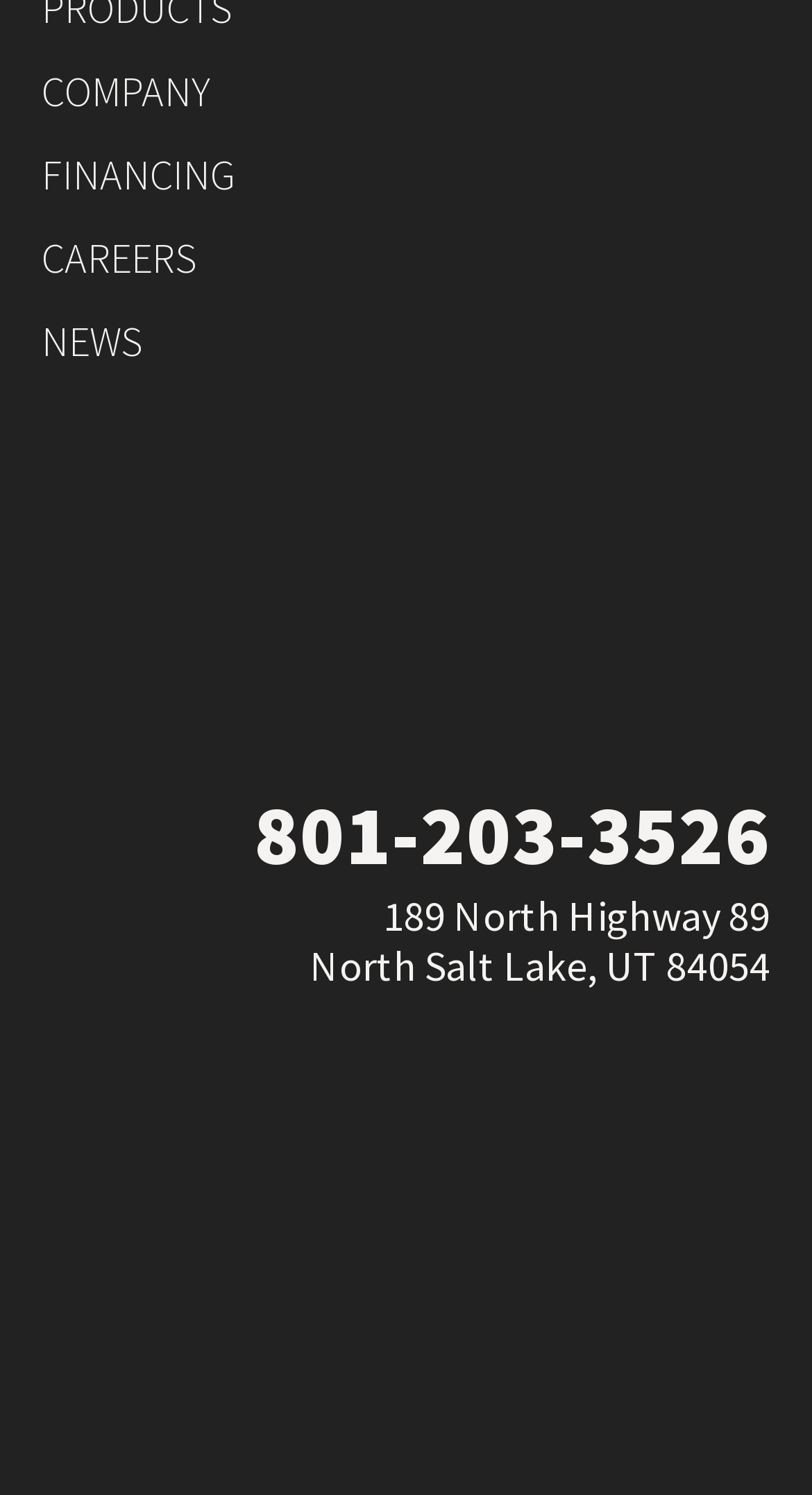Based on what you see in the screenshot, provide a thorough answer to this question: What is the company's address?

I found the address by looking at the StaticText elements with the texts '189 North Highway 89' and 'North Salt Lake, UT 84054' which are located at the coordinates [0.472, 0.595, 0.949, 0.63] and [0.382, 0.629, 0.949, 0.663] respectively.